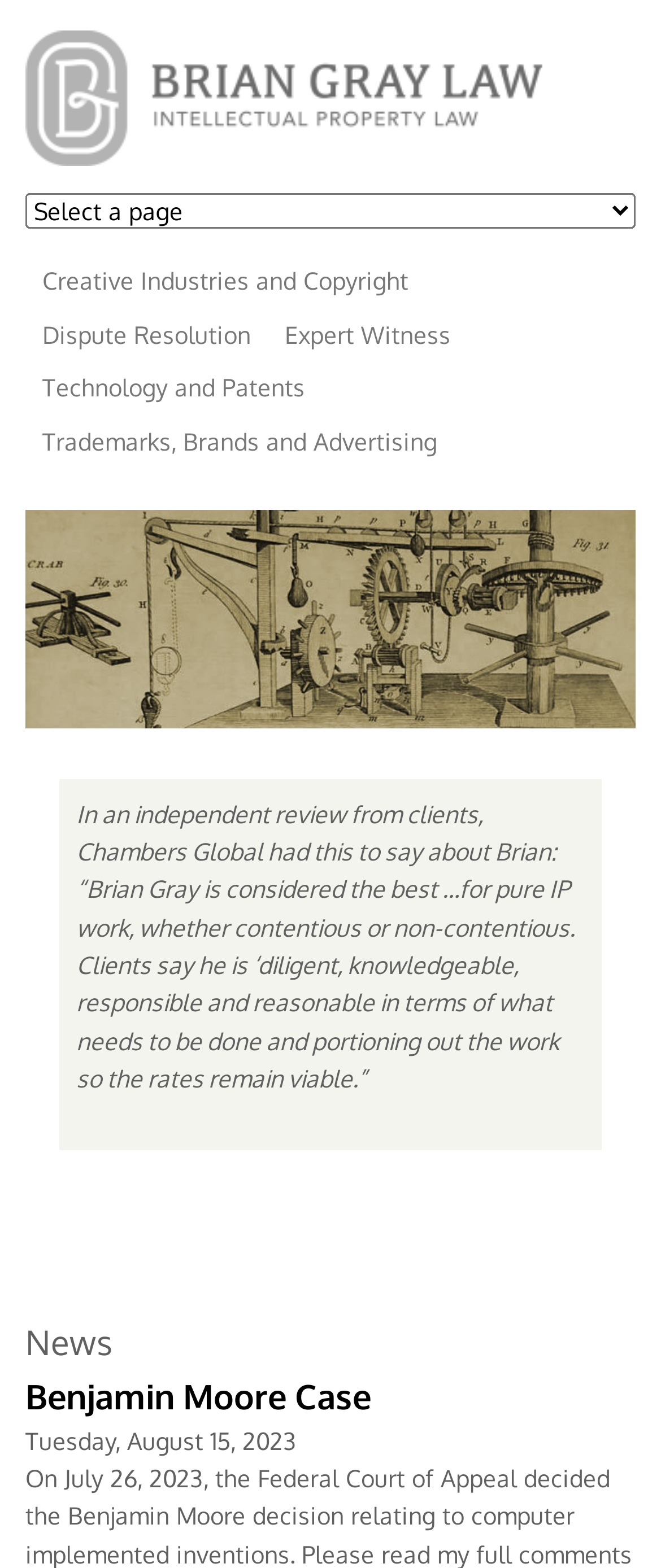Use the details in the image to answer the question thoroughly: 
How many practice areas are listed?

The practice areas are listed as links on the webpage, and there are five of them: 'Creative Industries and Copyright', 'Dispute Resolution', 'Expert Witness', 'Technology and Patents', and 'Trademarks, Brands and Advertising'.